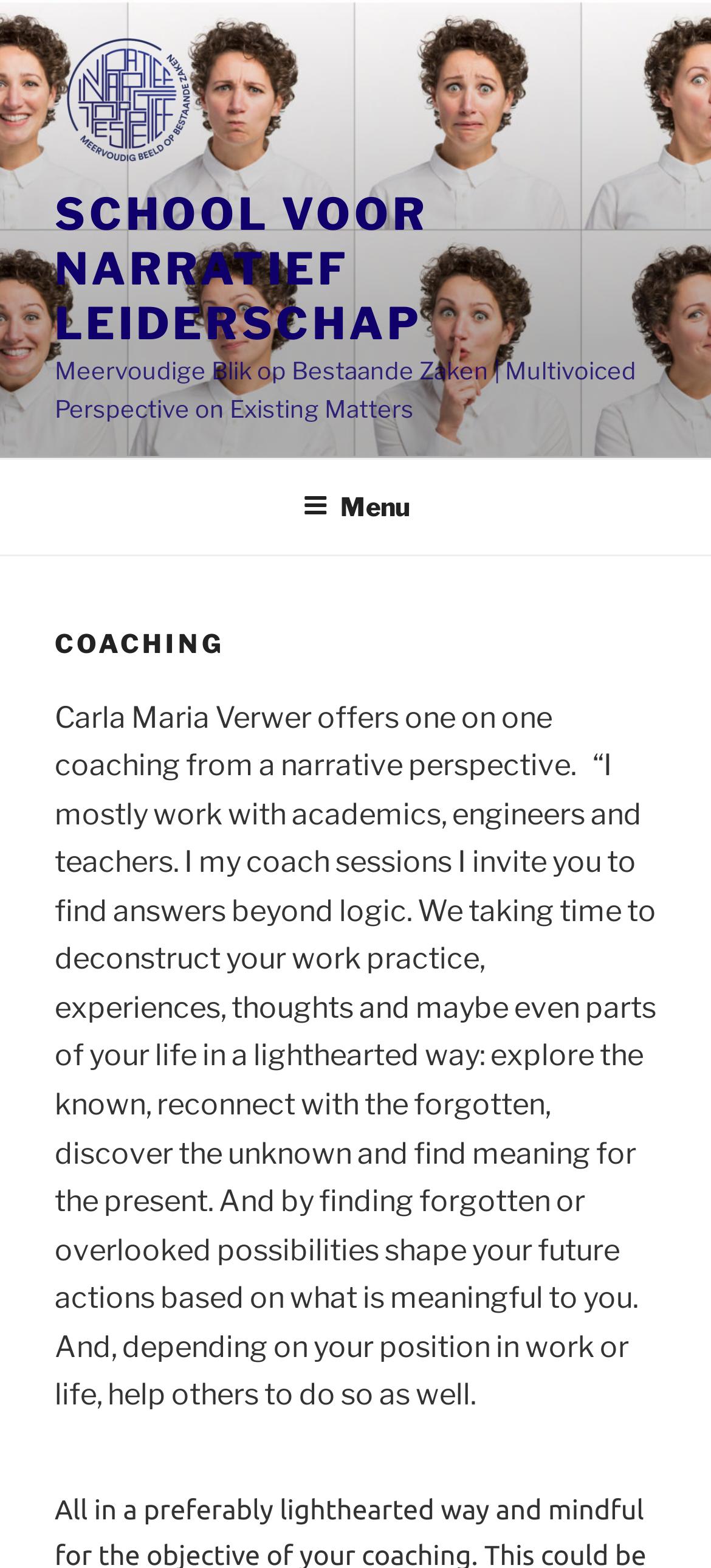Who does Carla Maria Verwer mostly work with?
Kindly offer a comprehensive and detailed response to the question.

The paragraph that describes Carla Maria Verwer's coaching services mentions that she mostly works with academics, engineers, and teachers, indicating that these are the primary groups she works with.